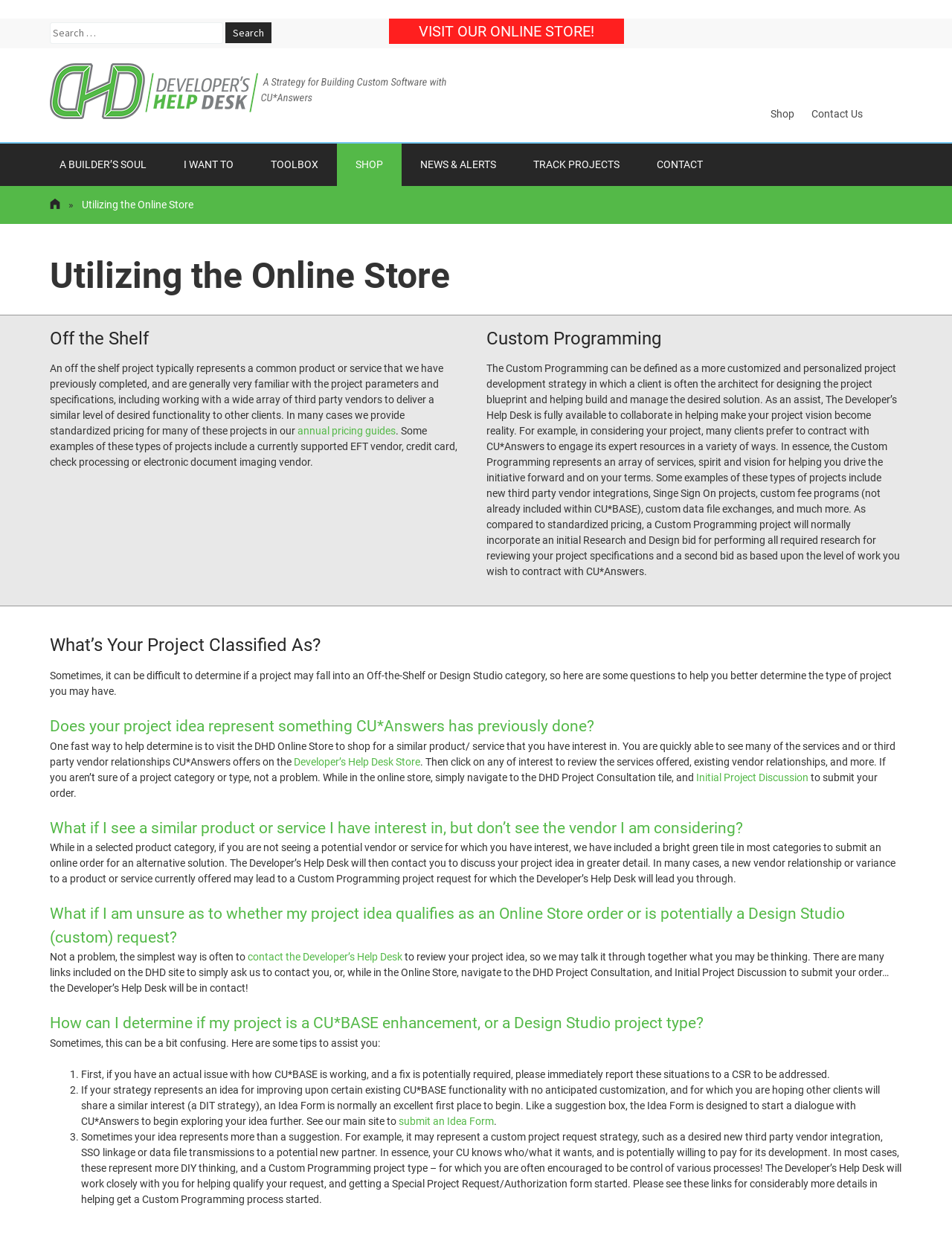Can you give a comprehensive explanation to the question given the content of the image?
What is the purpose of the 'Search for:' field?

The 'Search for:' field is a search box that allows users to search for specific products or services offered by CU*Answers. It is located at the top of the webpage, and users can type in keywords or phrases to find relevant results.